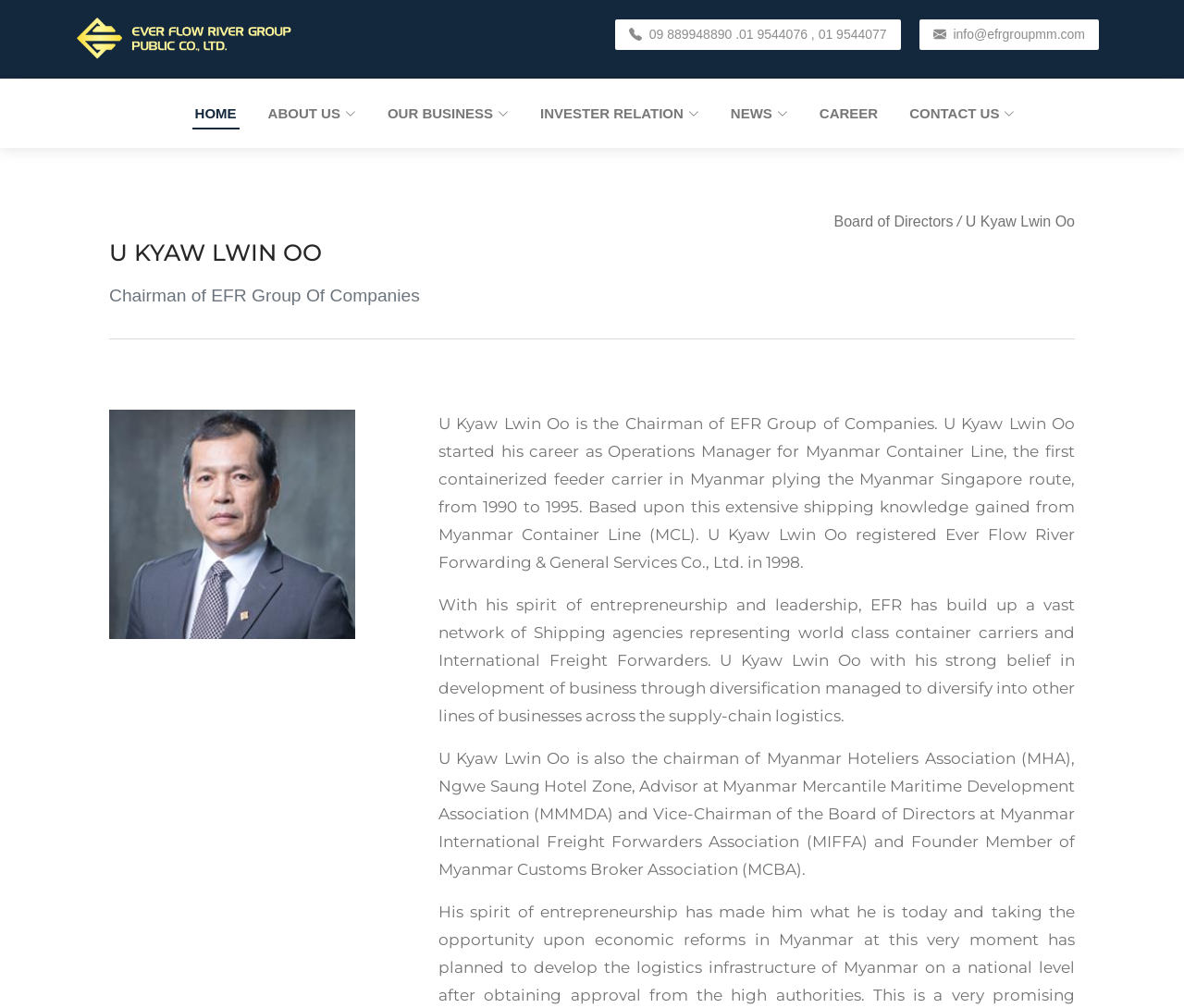Please identify the bounding box coordinates of the element's region that should be clicked to execute the following instruction: "Click the HOME link". The bounding box coordinates must be four float numbers between 0 and 1, i.e., [left, top, right, bottom].

[0.162, 0.102, 0.202, 0.123]